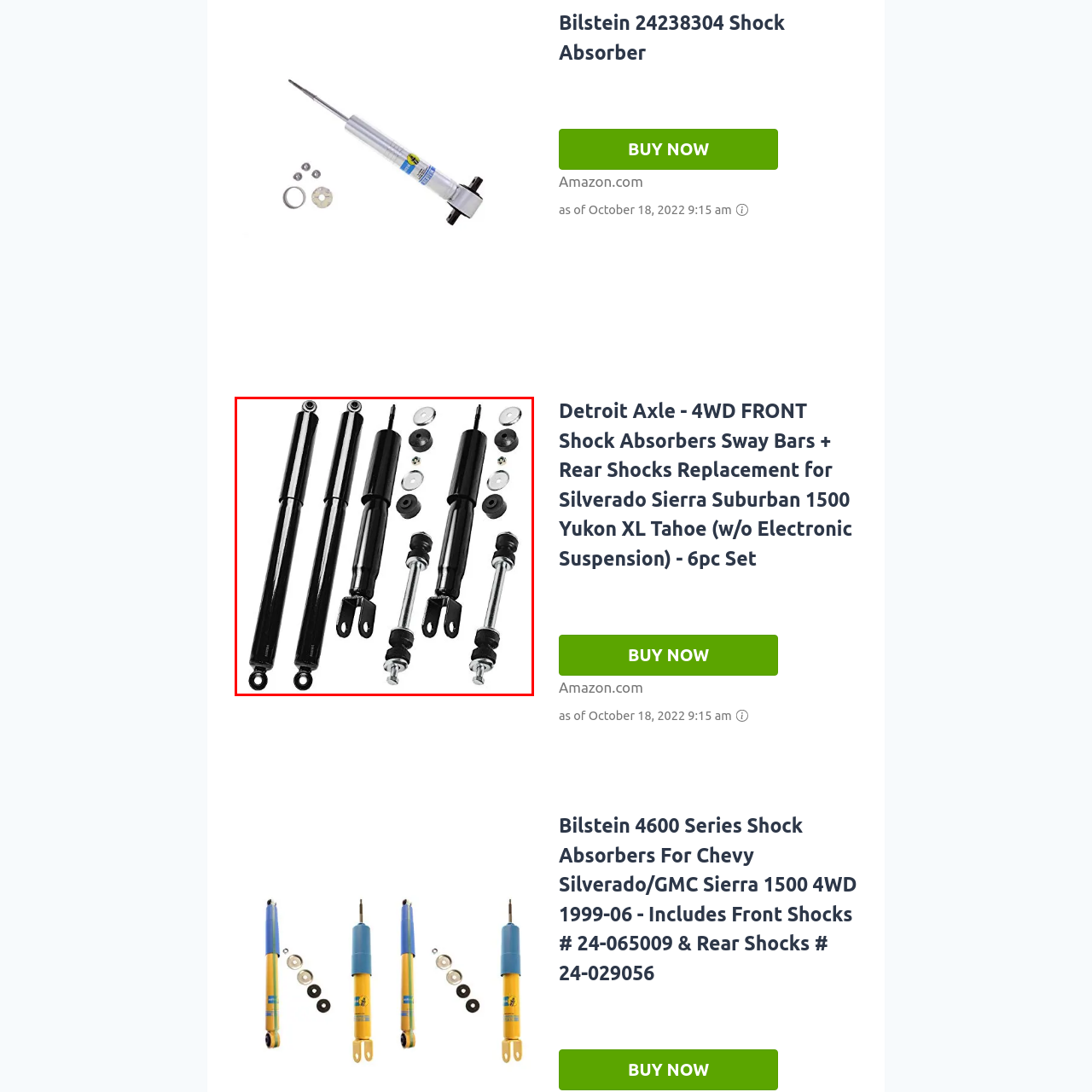Thoroughly describe the contents of the image enclosed in the red rectangle.

The image showcases a set of four shock absorbers and related installation components, designed for enhanced vehicle suspension performance. Each shock absorber features a sleek black finish, indicating durability and resistance to wear. Accompanying the shock absorbers are various installation accessories, including washers and bushings, essential for a secure and effective installation. This product is identified as the "Detroit Axle - 4WD FRONT Shock Absorbers Sway Bars + Rear Shocks Replacement for Silverado Sierra Suburban 1500 Yukon XL Tahoe (without Electronic Suspension) - 6pc Set." Ideal for those looking to replace or upgrade their vehicle's suspension system, this set promises improved ride comfort and handling stability. The price is listed at $123.25, with purchasing available through Amazon.